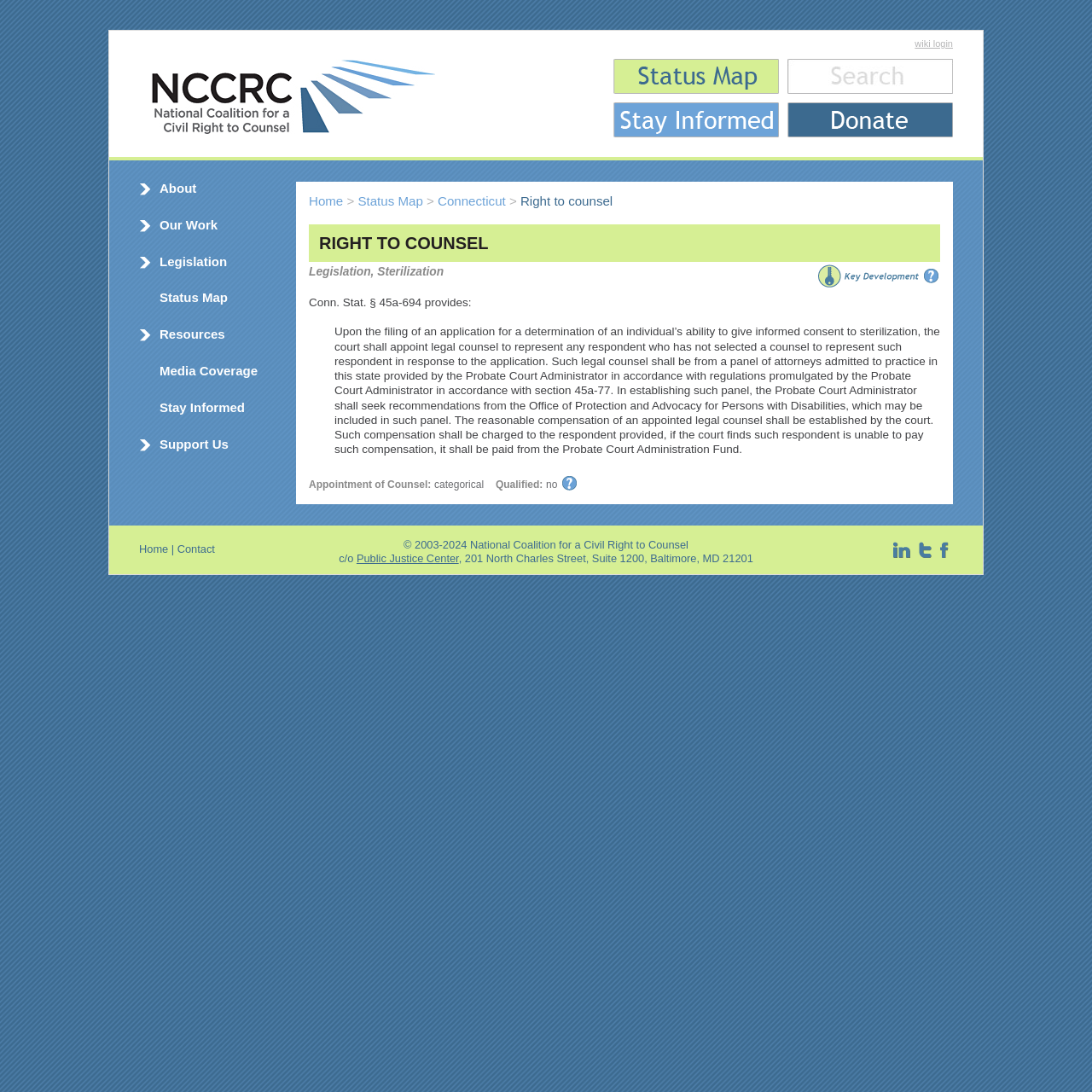Create an in-depth description of the webpage, covering main sections.

The webpage is about the "Right to Counsel" and appears to be a resource website for information on legislation, court cases, and advocacy related to this topic. 

At the top left corner, there is a link to go "Back to home page" accompanied by an image. On the top right corner, there are links to "wiki login" and a textbox. 

Below the top section, there is a navigation menu with links to "About", "Our Work", "Legislation", "Status Map", "Resources", "Media Coverage", "Stay Informed", and "Support Us". 

The main content of the webpage is divided into sections. The first section has a heading "RIGHT TO COUNSEL" and features two images, one labeled "Key_development" and the other labeled "Question_mark". 

The next section has a heading "Legislation, Sterilization" and provides information on Conn. Stat. § 45a-694, which discusses the appointment of legal counsel for individuals who are unable to give informed consent to sterilization. This section includes a long paragraph of text explaining the law and its provisions. 

Below this section, there are several short sections with headings such as "Appointment of Counsel" and "Qualified", which appear to be related to the legislation discussed earlier. 

At the bottom of the webpage, there is a footer section with links to "Home", "Contact", and other resources. There is also a copyright notice and information about the National Coalition for a Civil Right to Counsel.